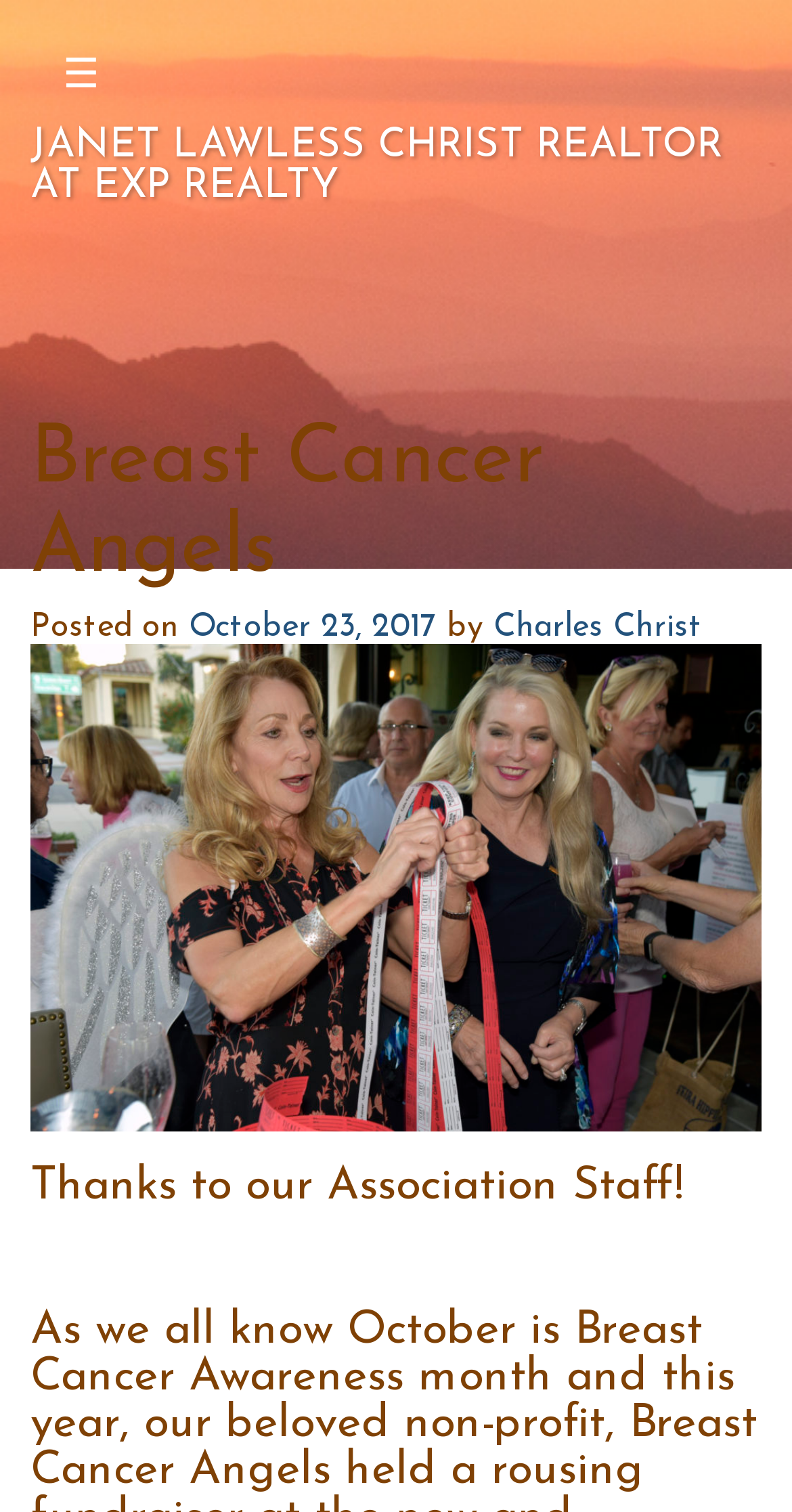Please analyze the image and provide a thorough answer to the question:
What is the symbol displayed on the toggle navigation button?

The symbol displayed on the toggle navigation button can be found in the static text '☰' which is a child element of the button element with the text 'Toggle navigation'.